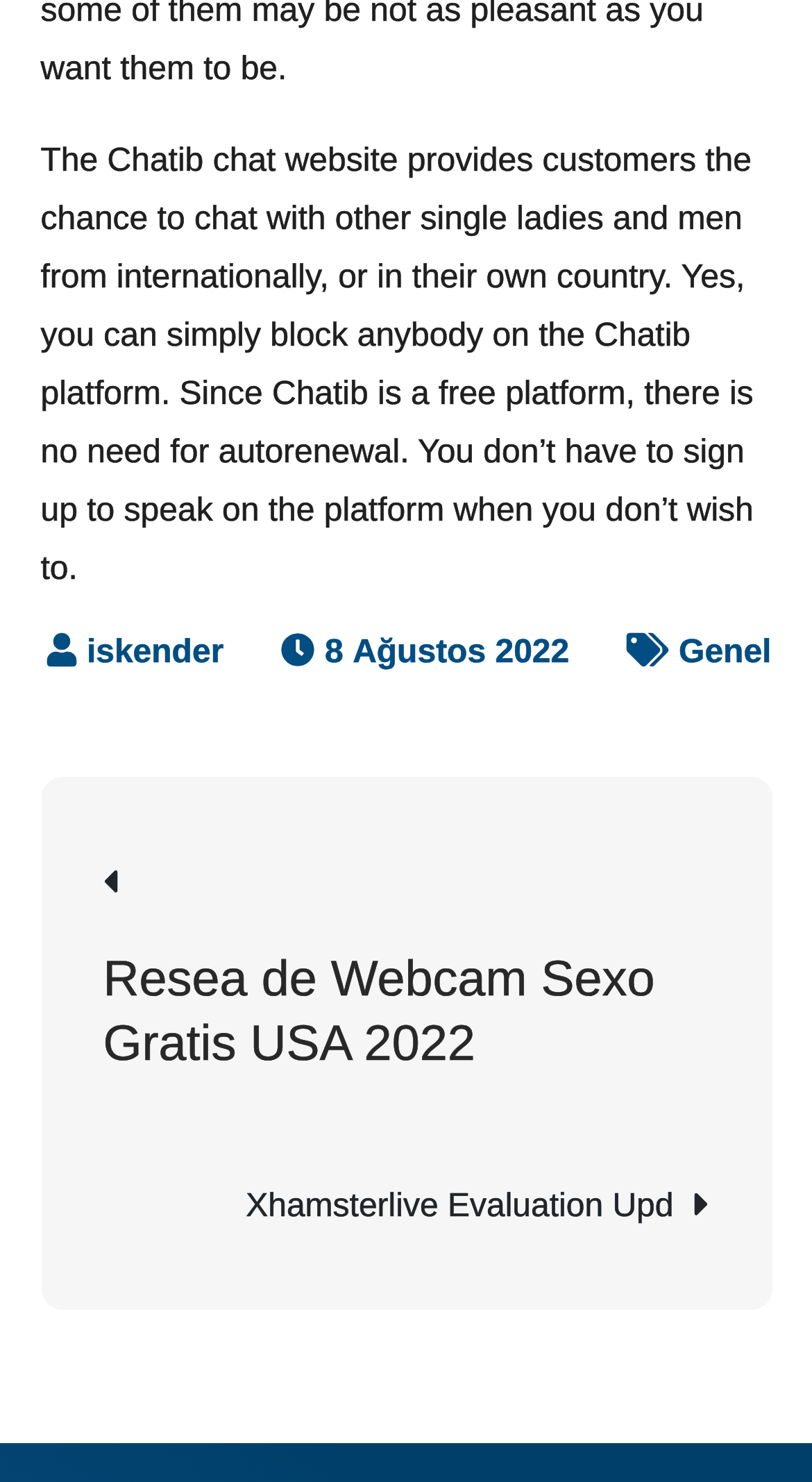Answer the question using only one word or a concise phrase: How many time elements are there on the webpage?

1